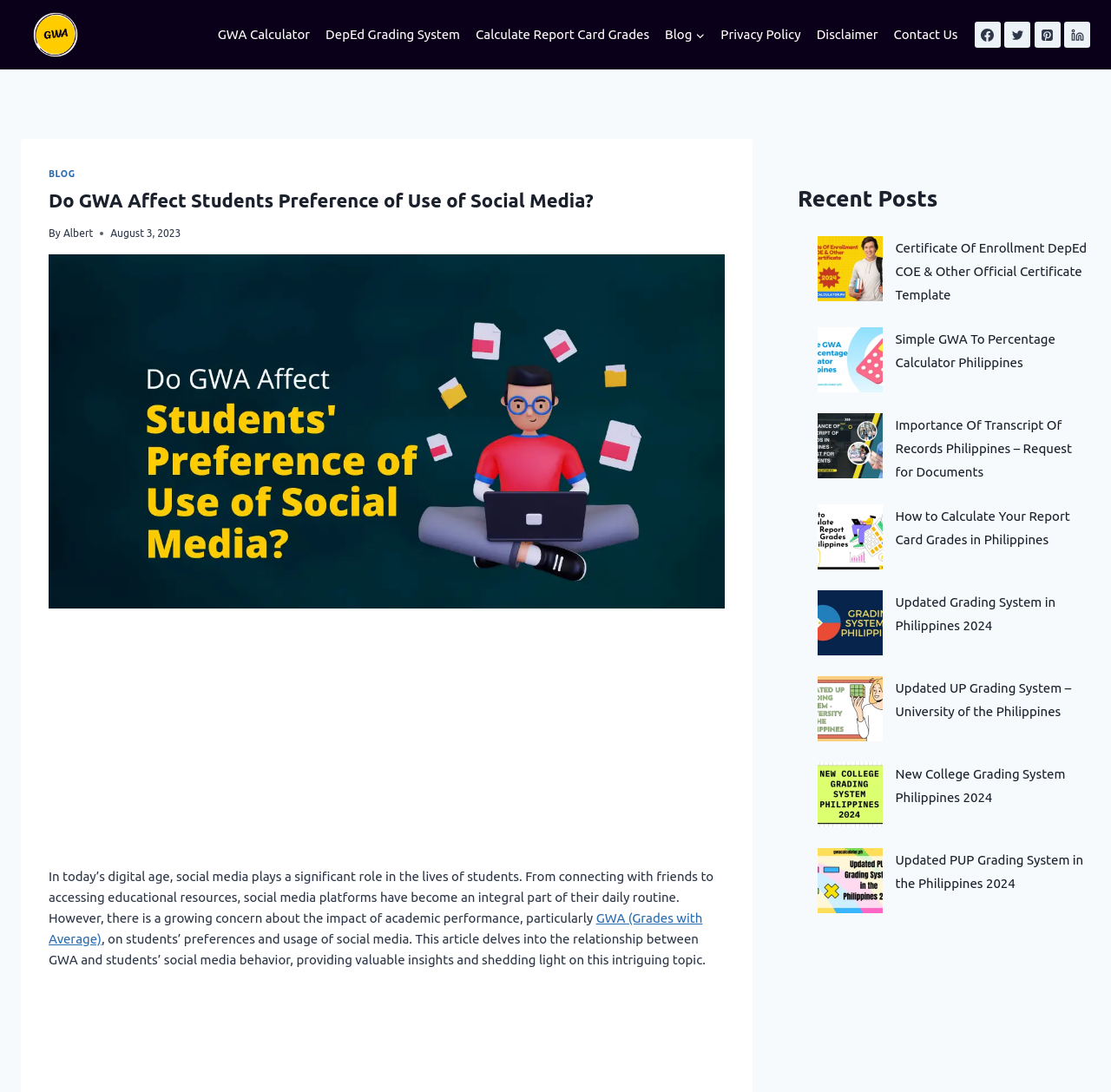Locate the bounding box coordinates of the area you need to click to fulfill this instruction: 'Search for a Bible verse'. The coordinates must be in the form of four float numbers ranging from 0 to 1: [left, top, right, bottom].

None